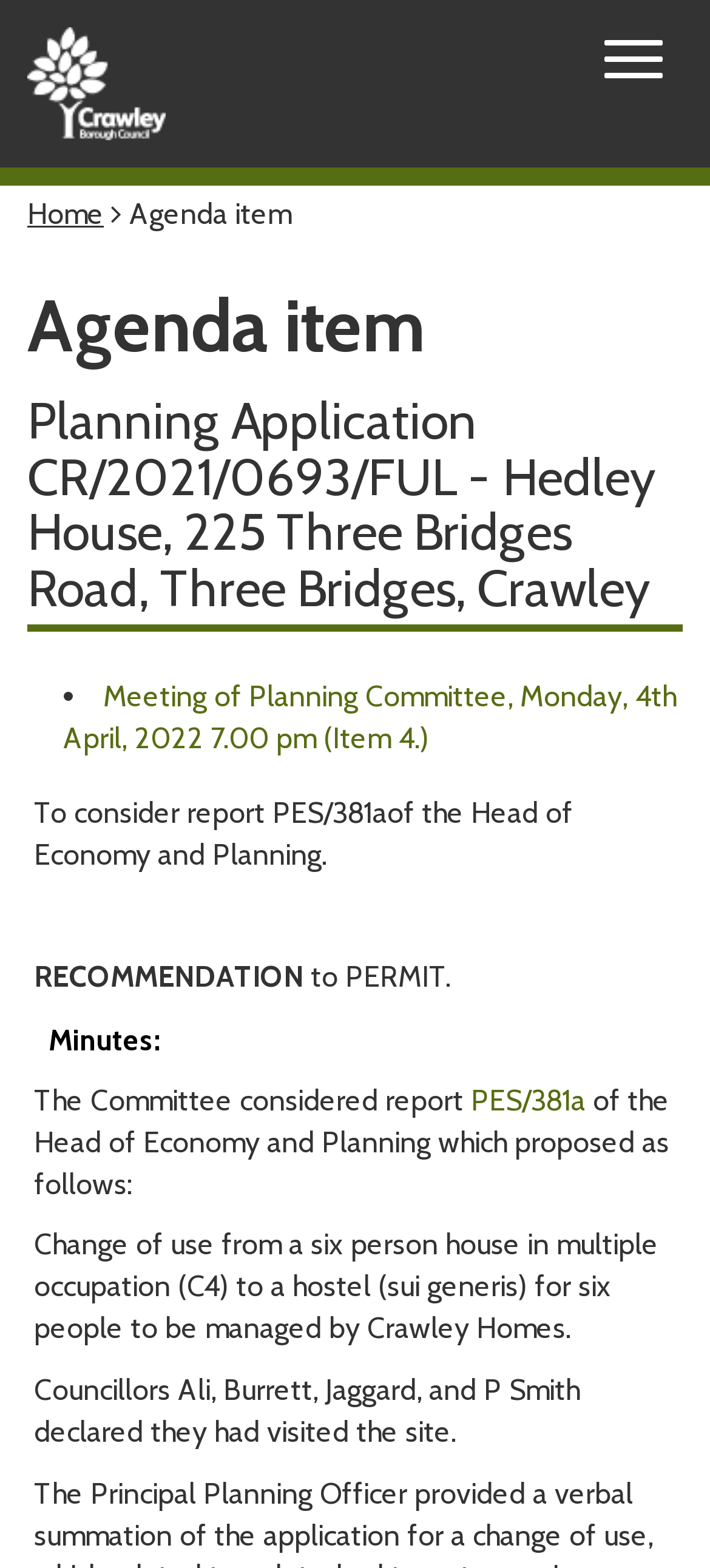Given the description of a UI element: "Toggle navigation", identify the bounding box coordinates of the matching element in the webpage screenshot.

[0.823, 0.017, 0.962, 0.058]